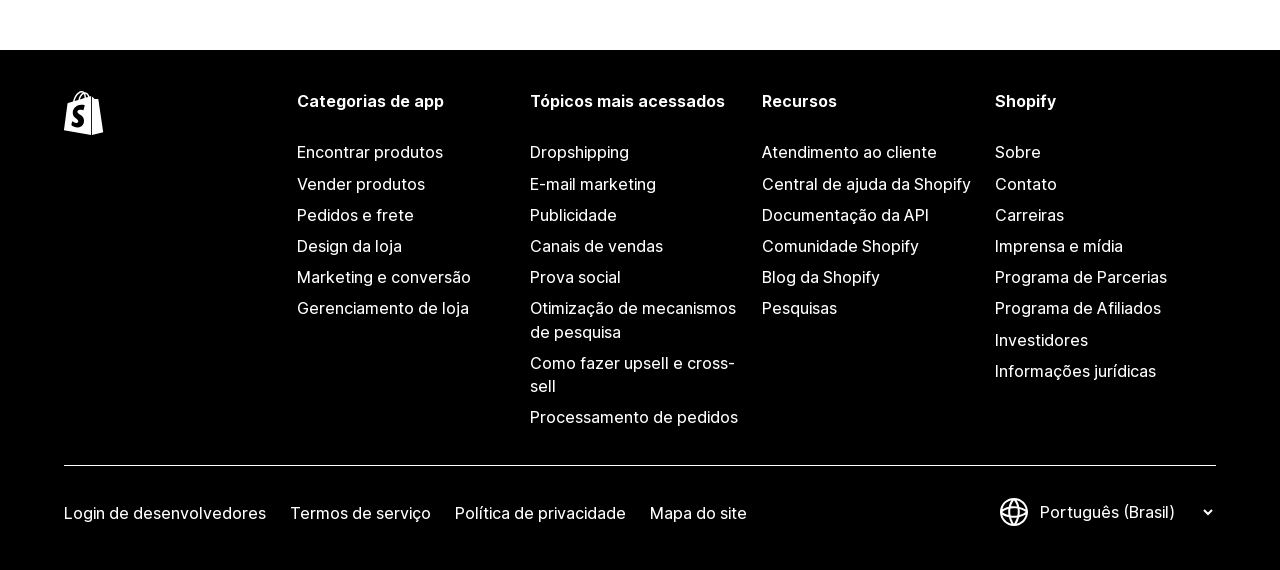How many topics are listed under 'Tópicos mais acessados'?
We need a detailed and exhaustive answer to the question. Please elaborate.

I counted the number of links under the heading 'Tópicos mais acessados' and found 9 links, which suggests that there are 9 topics listed.